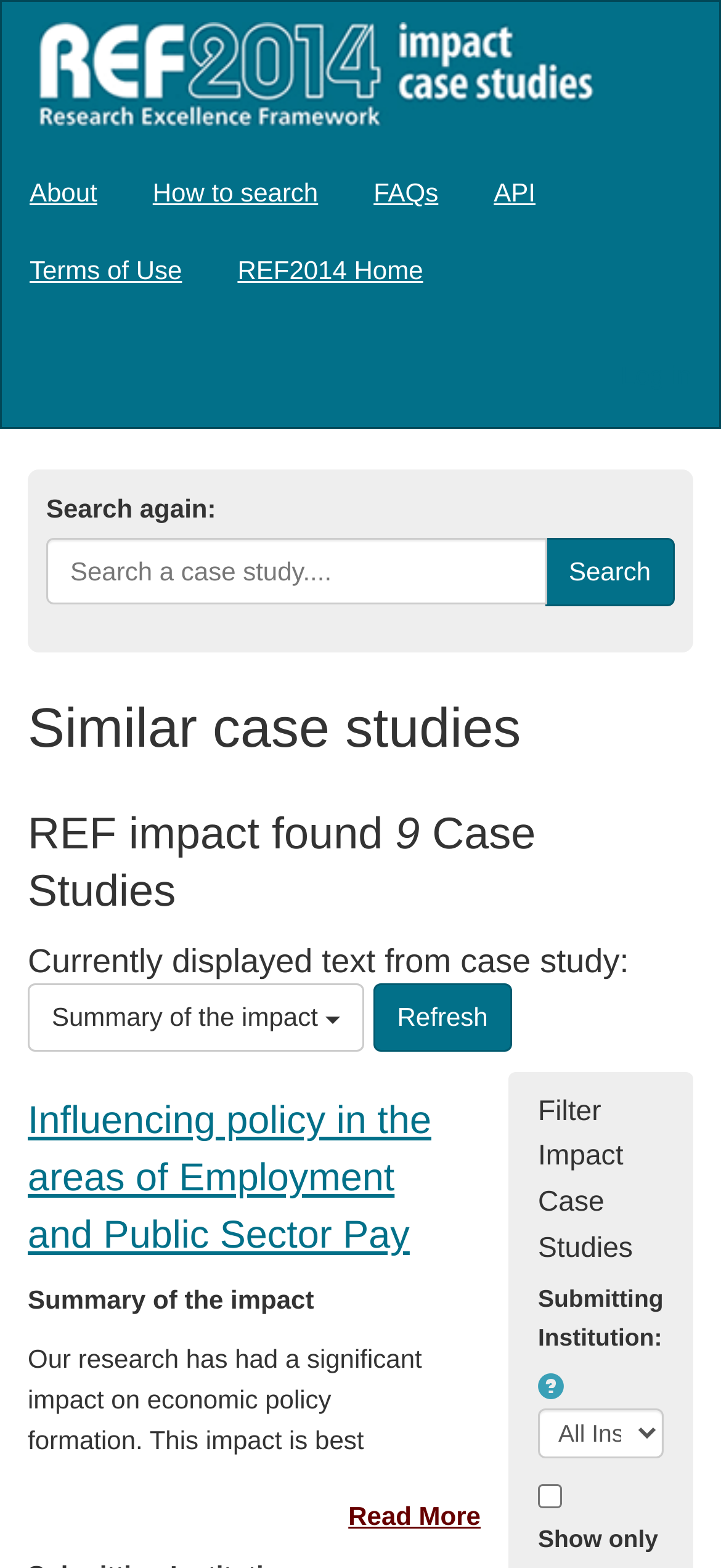Give a full account of the webpage's elements and their arrangement.

The webpage is titled "Results" and appears to be a search results page for case studies. At the top, there is a header section with a link to "REF2014" and a horizontal menu bar with several menu items, including "About", "How to search", "FAQs", "API", "Terms of Use", and "REF2014 Home". To the right of the menu bar, there is a "Log in" link.

Below the header section, there is a search form with a label "Search again:" and a text box to enter a search query. The search form also has a "Search" button.

The main content of the page is divided into several sections. The first section is headed "Similar case studies" and displays a list of case studies, with the first one being "Influencing policy in the areas of Employment and Public Sector Pay". This section also has a button to "Refresh" the list.

The next section is headed "REF impact found 9 Case Studies" and displays a summary of the impact of the case studies. This section also has a button to view the "Summary of the impact".

The following section displays a detailed description of the impact of the case studies, with a heading "Summary of the impact" and a paragraph of text. There is also a "Read More" link at the bottom of this section.

To the right of the main content, there is a filter section headed "Filter Impact Case Studies" with a label "Submitting Institution:" and a combo box to select an institution. There is also a checkbox to "Show only Joint Submissions".

Overall, the webpage appears to be a search results page for case studies, with a focus on displaying the results of a search query and providing filters to narrow down the results.